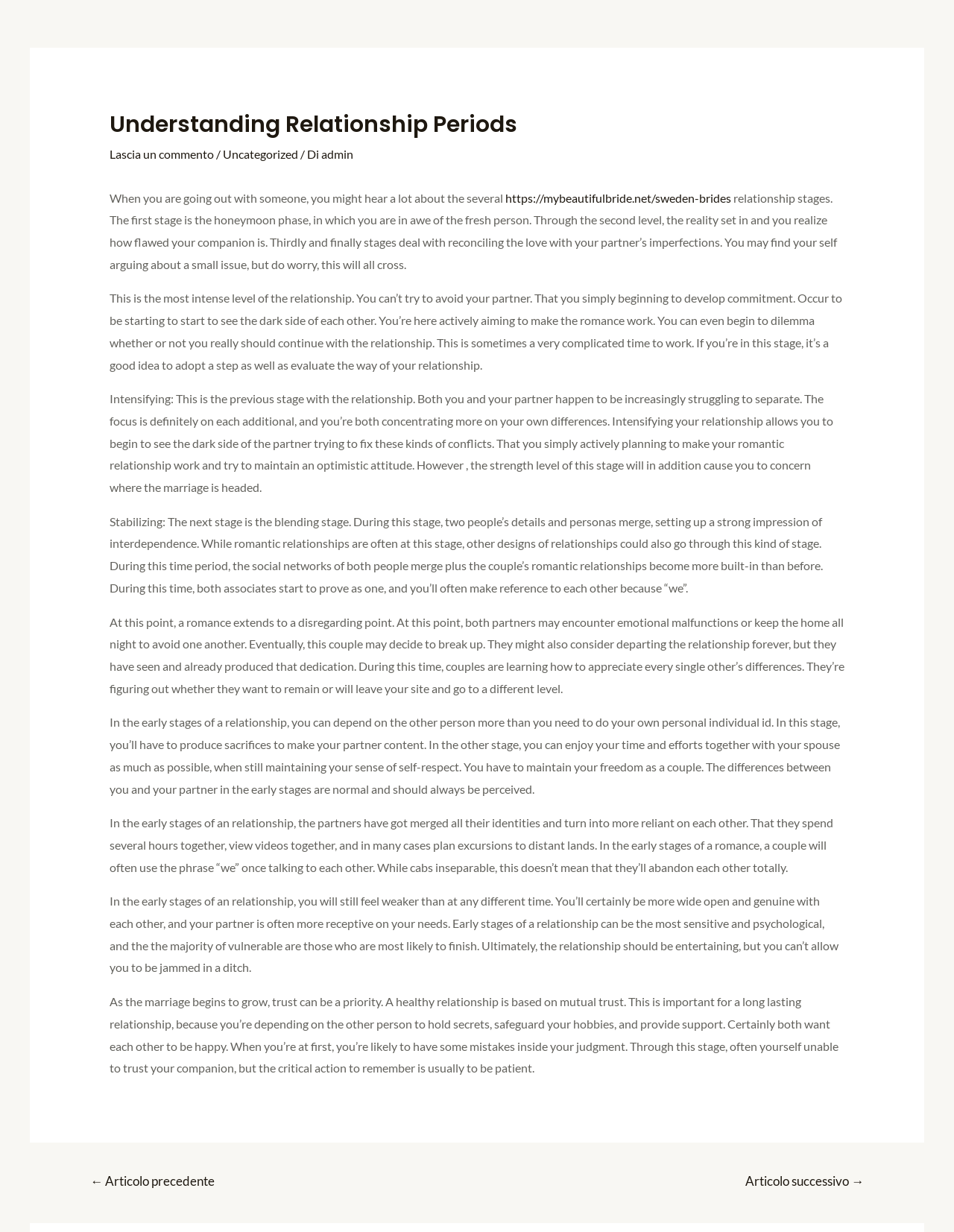What is the second stage of a relationship?
Based on the image, provide your answer in one word or phrase.

Reality sets in